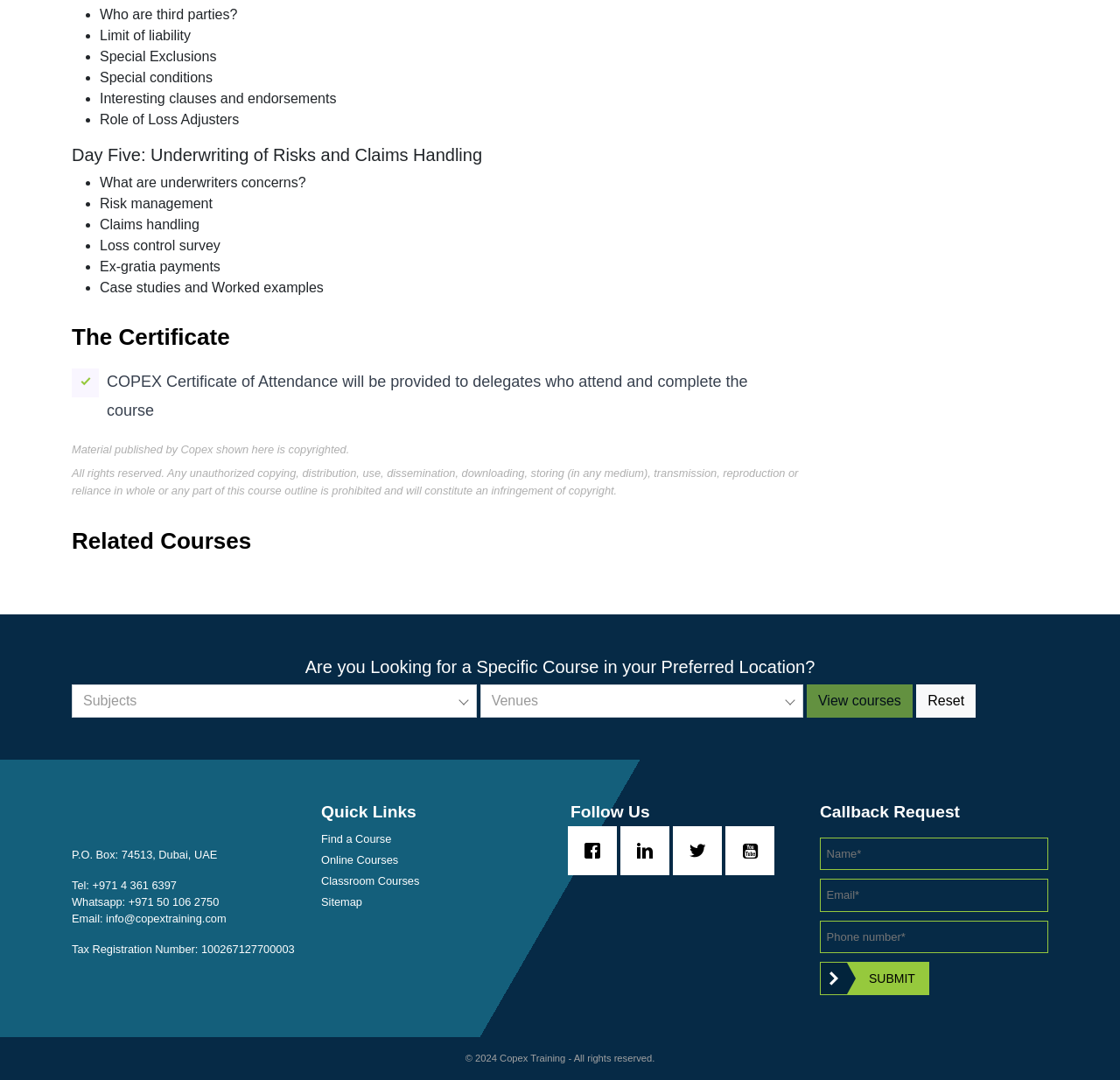What is the topic of Day Five?
Offer a detailed and exhaustive answer to the question.

I found the answer by looking at the heading element with the text 'Day Five: Underwriting of Risks and Claims Handling' which is located at the top of the webpage, indicating the topic of Day Five.